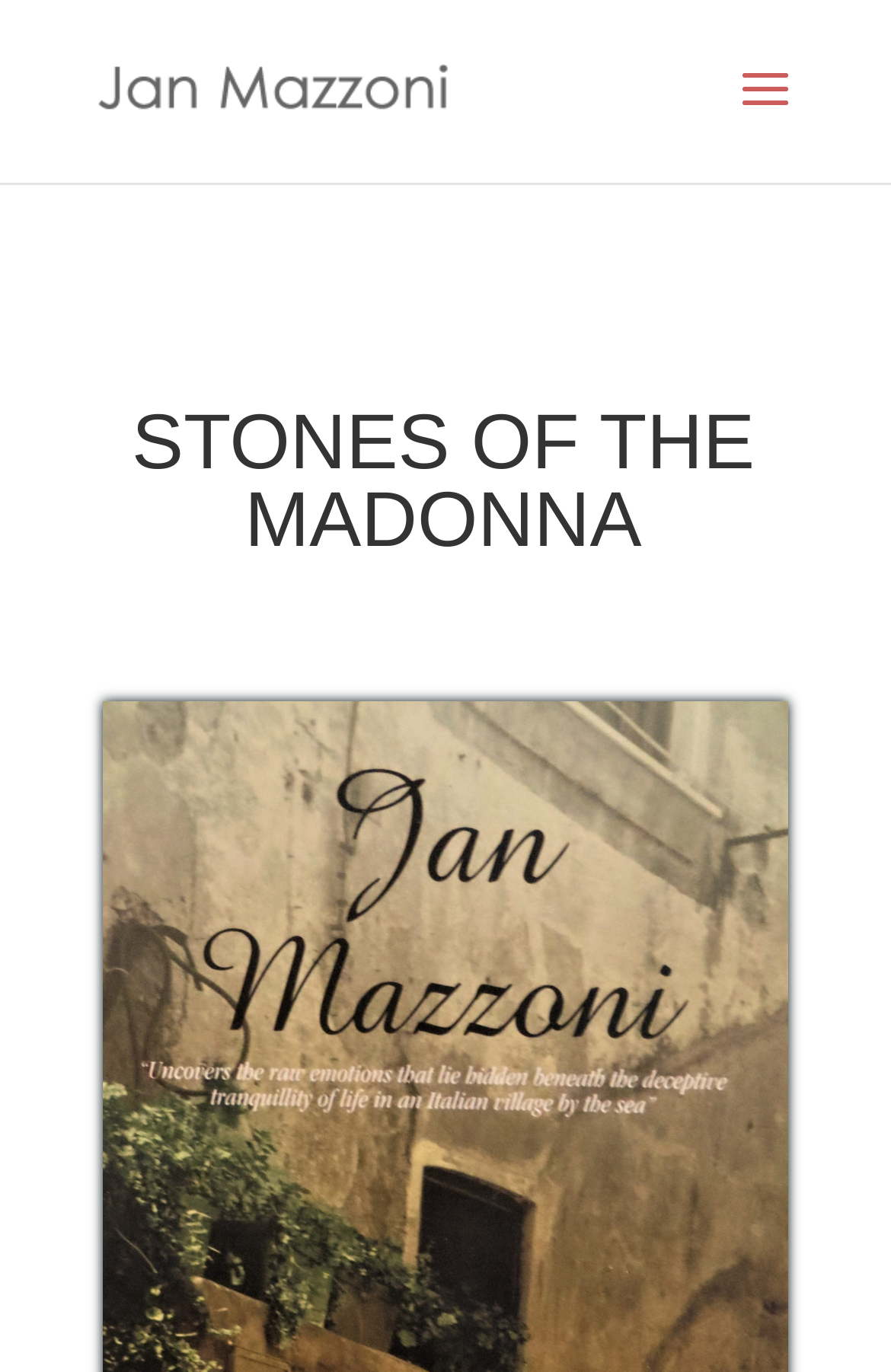Locate the UI element described by alt="Official Portal" and provide its bounding box coordinates. Use the format (top-left x, top-left y, bottom-right x, bottom-right y) with all values as floating point numbers between 0 and 1.

None